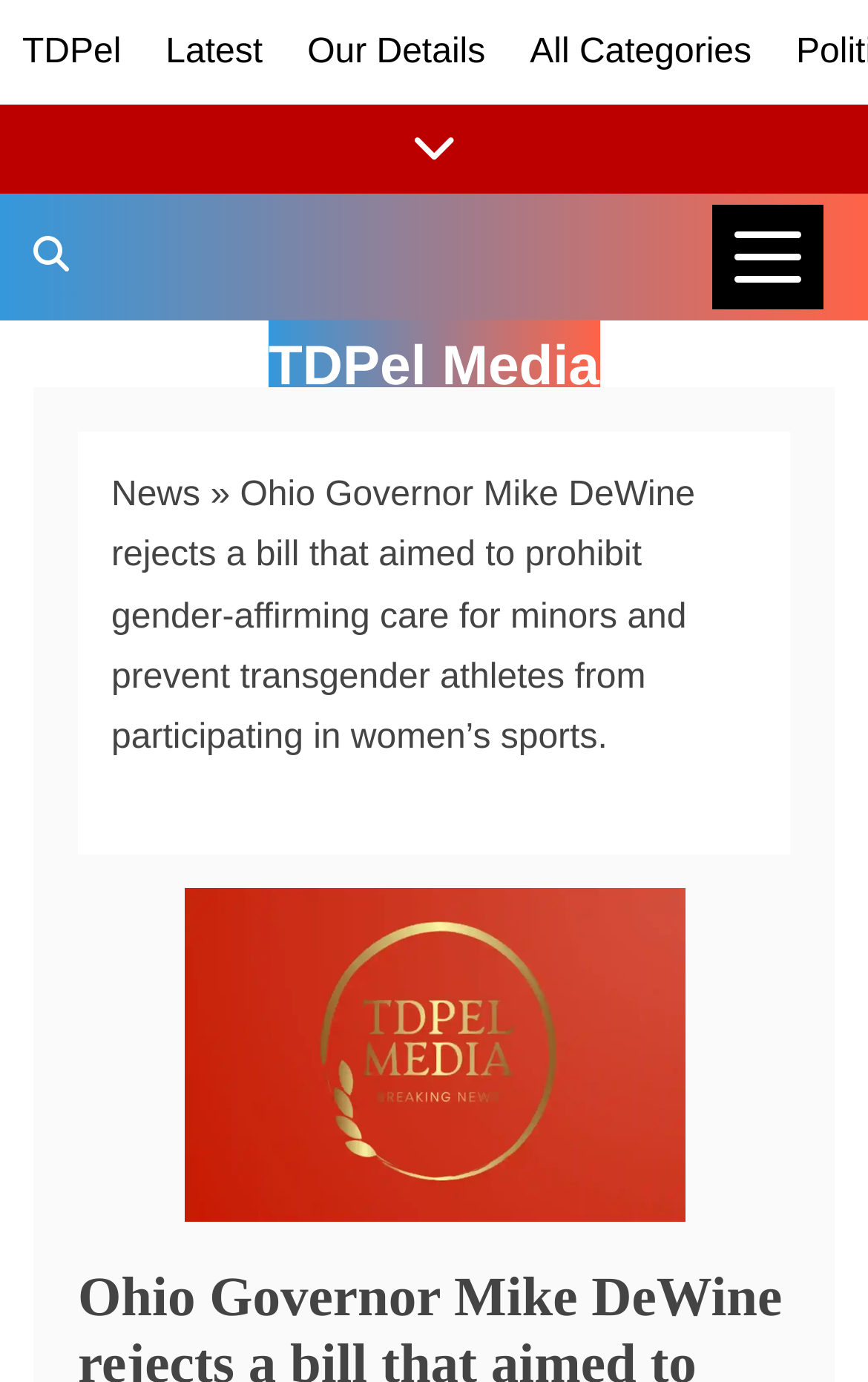Answer with a single word or phrase: 
Is the 'News Categories' button expanded?

No